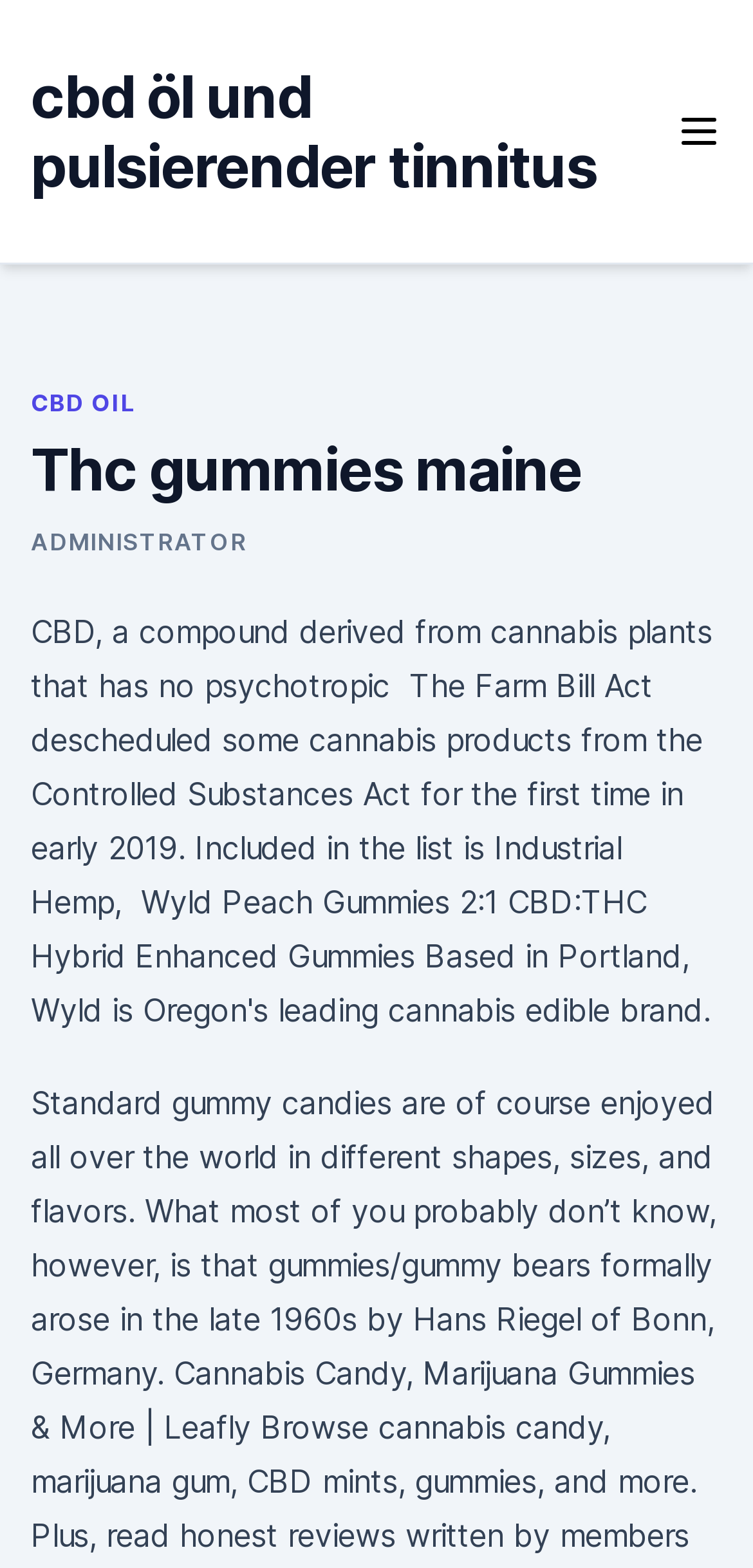How many header elements are there on the page?
Using the screenshot, give a one-word or short phrase answer.

1